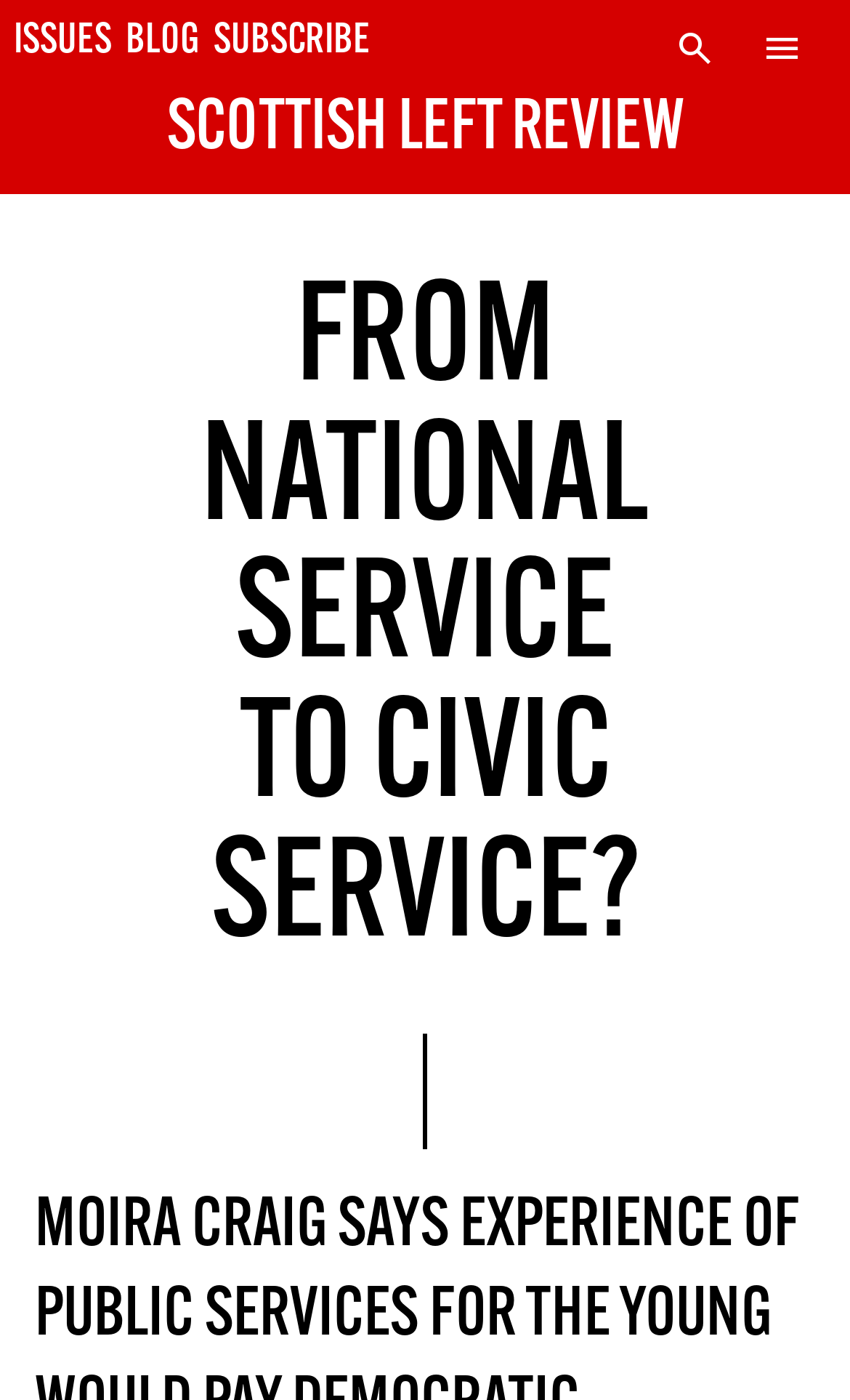Can you find and provide the title of the webpage?

SCOTTISH LEFT REVIEW